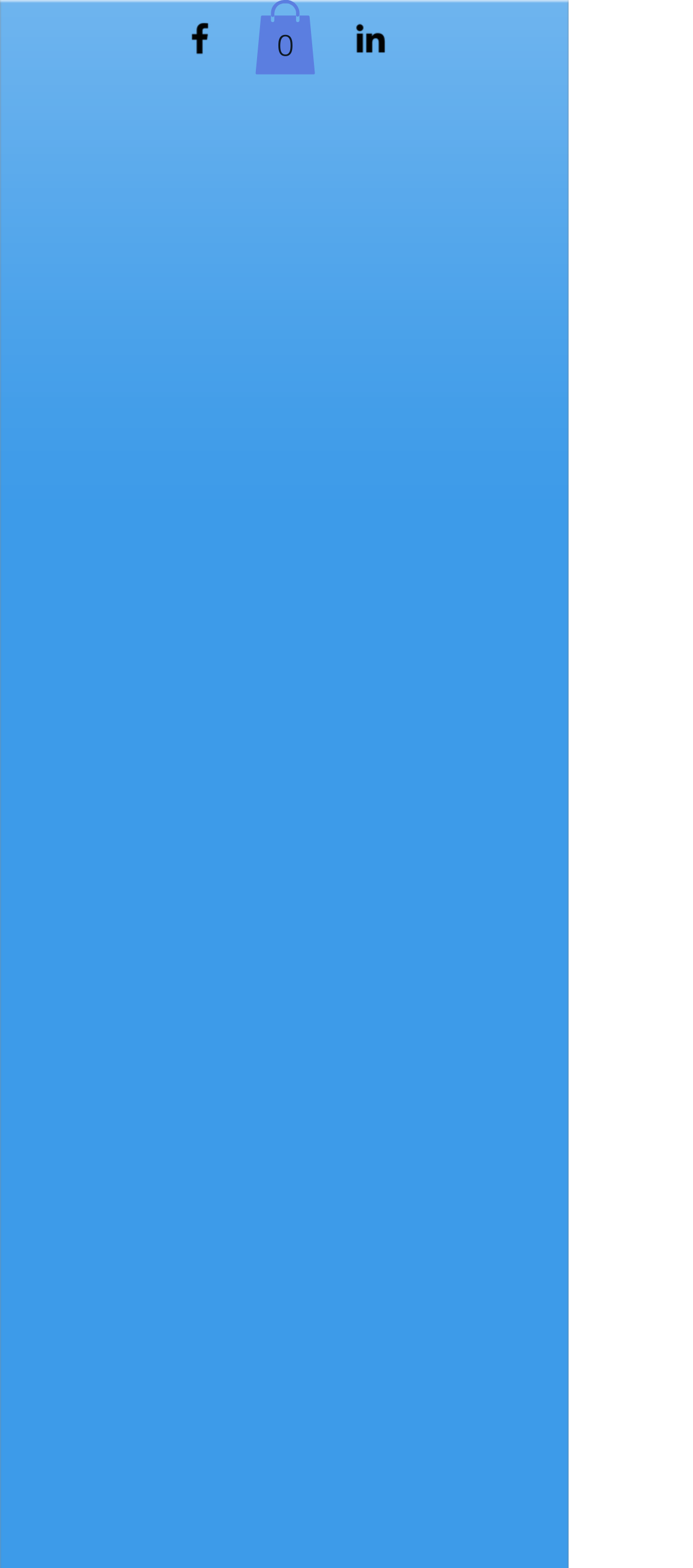Locate the bounding box for the described UI element: "aria-label="Facebook"". Ensure the coordinates are four float numbers between 0 and 1, formatted as [left, top, right, bottom].

[0.259, 0.011, 0.318, 0.037]